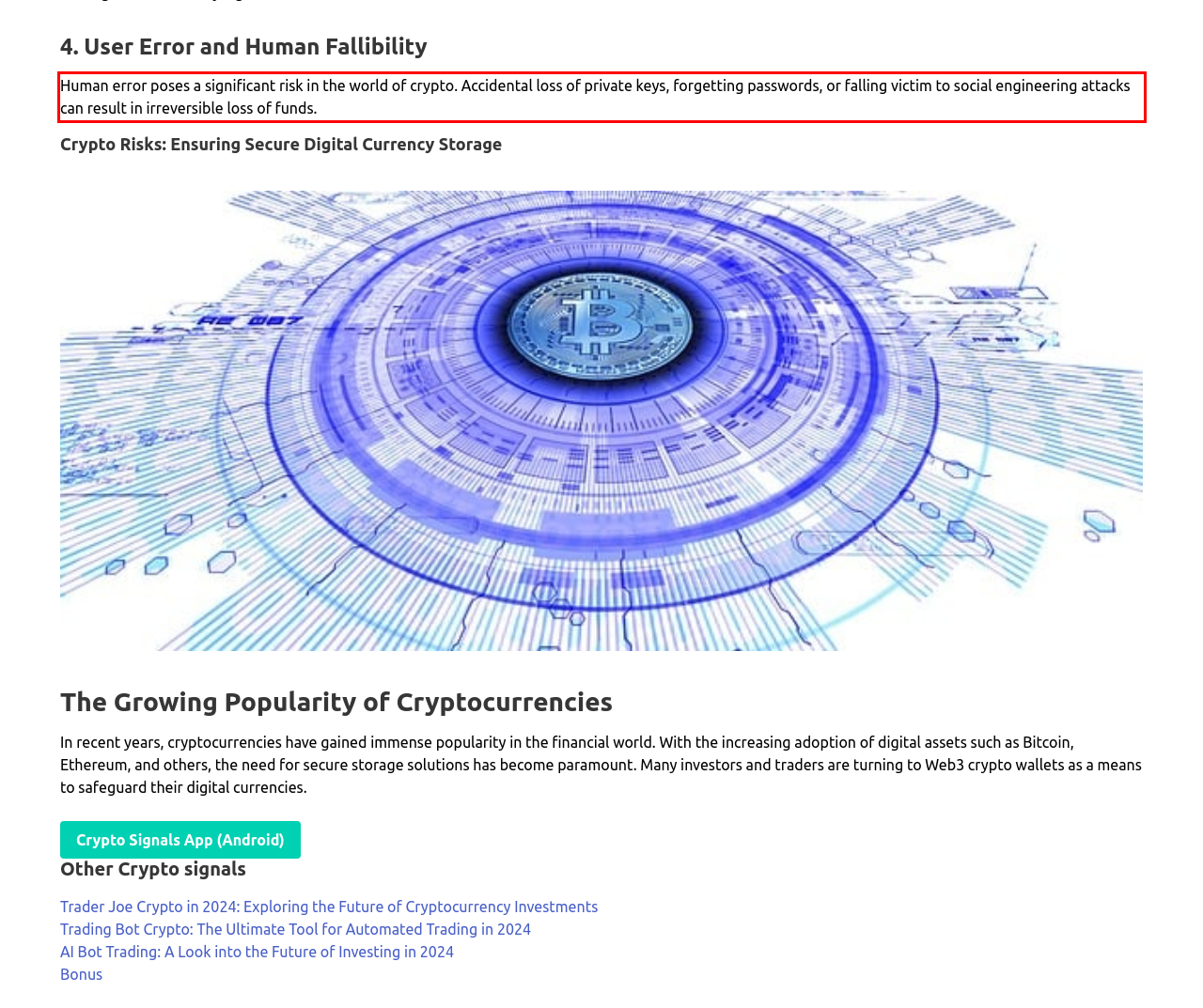You are looking at a screenshot of a webpage with a red rectangle bounding box. Use OCR to identify and extract the text content found inside this red bounding box.

Human error poses a significant risk in the world of crypto. Accidental loss of private keys, forgetting passwords, or falling victim to social engineering attacks can result in irreversible loss of funds.